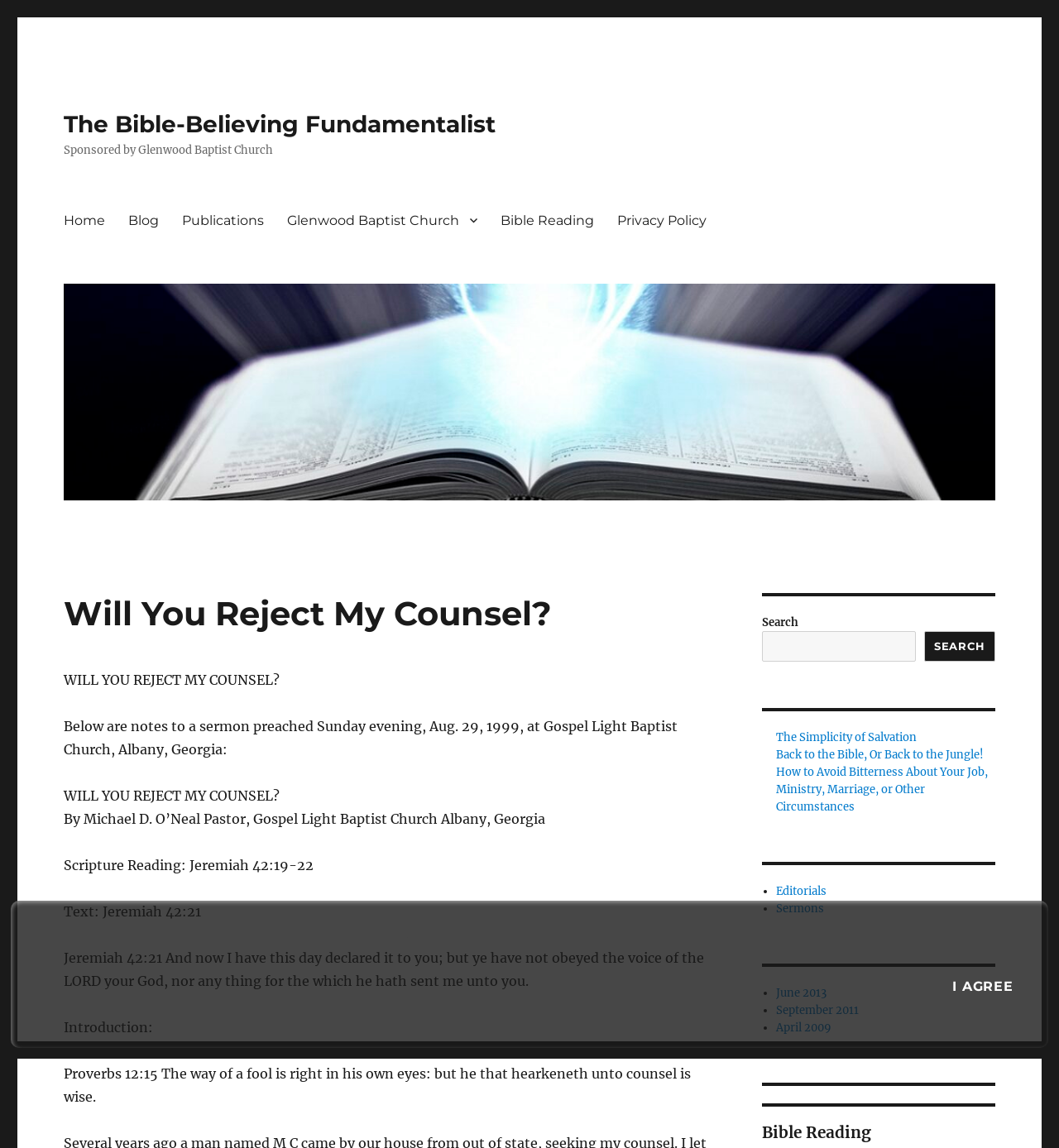Using the format (top-left x, top-left y, bottom-right x, bottom-right y), and given the element description, identify the bounding box coordinates within the screenshot: September 2011

[0.733, 0.874, 0.811, 0.886]